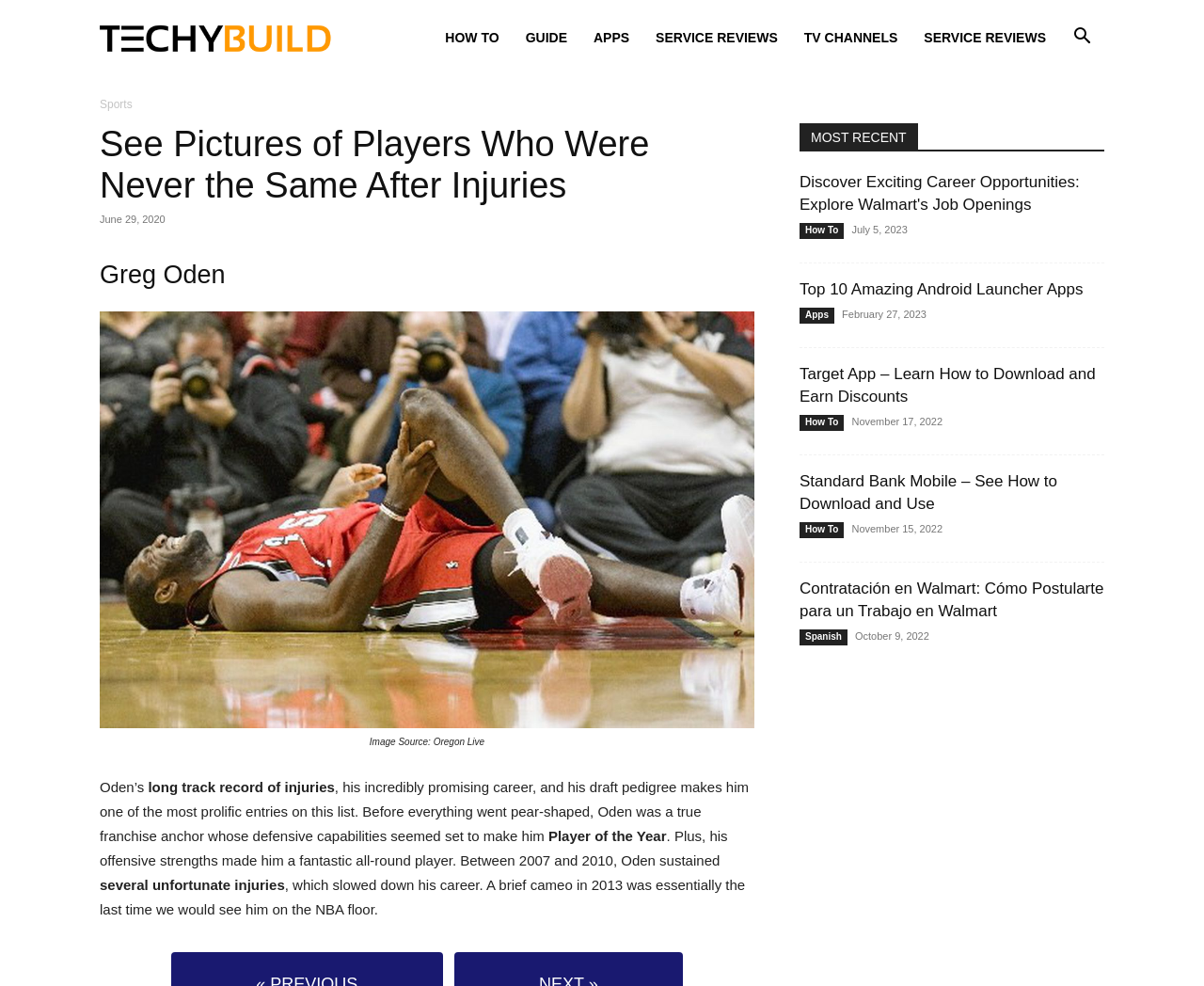Determine the bounding box coordinates for the area that needs to be clicked to fulfill this task: "Visit Techy Build homepage". The coordinates must be given as four float numbers between 0 and 1, i.e., [left, top, right, bottom].

[0.083, 0.031, 0.276, 0.046]